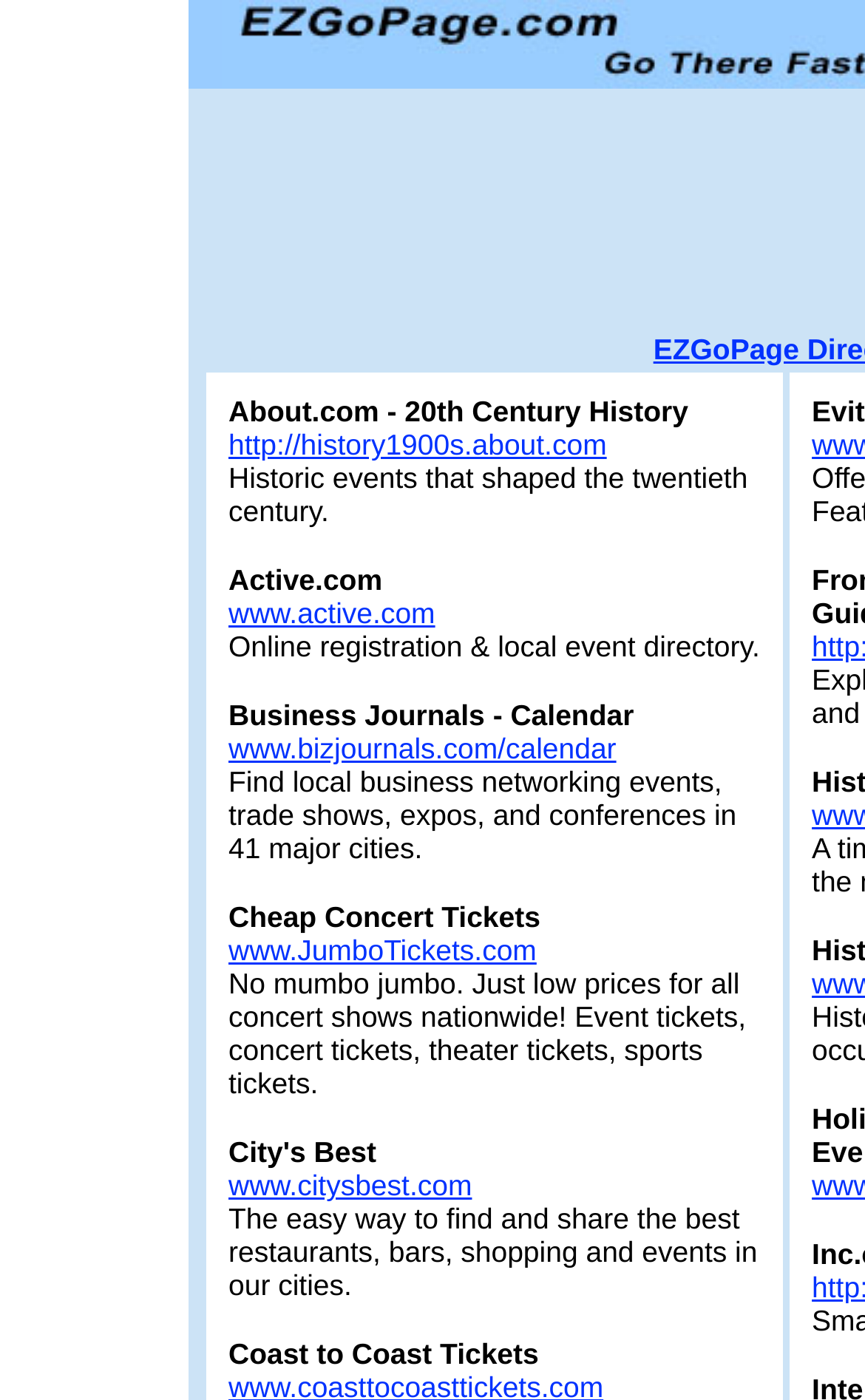By analyzing the image, answer the following question with a detailed response: What type of tickets does JumboTickets.com offer?

I found a link 'www.JumboTickets.com' with a description 'No mumbo jumbo. Just low prices for all concert shows nationwide! Event tickets, concert tickets, theater tickets, sports tickets.' This suggests that JumboTickets.com offers concert tickets, among other types of event tickets.